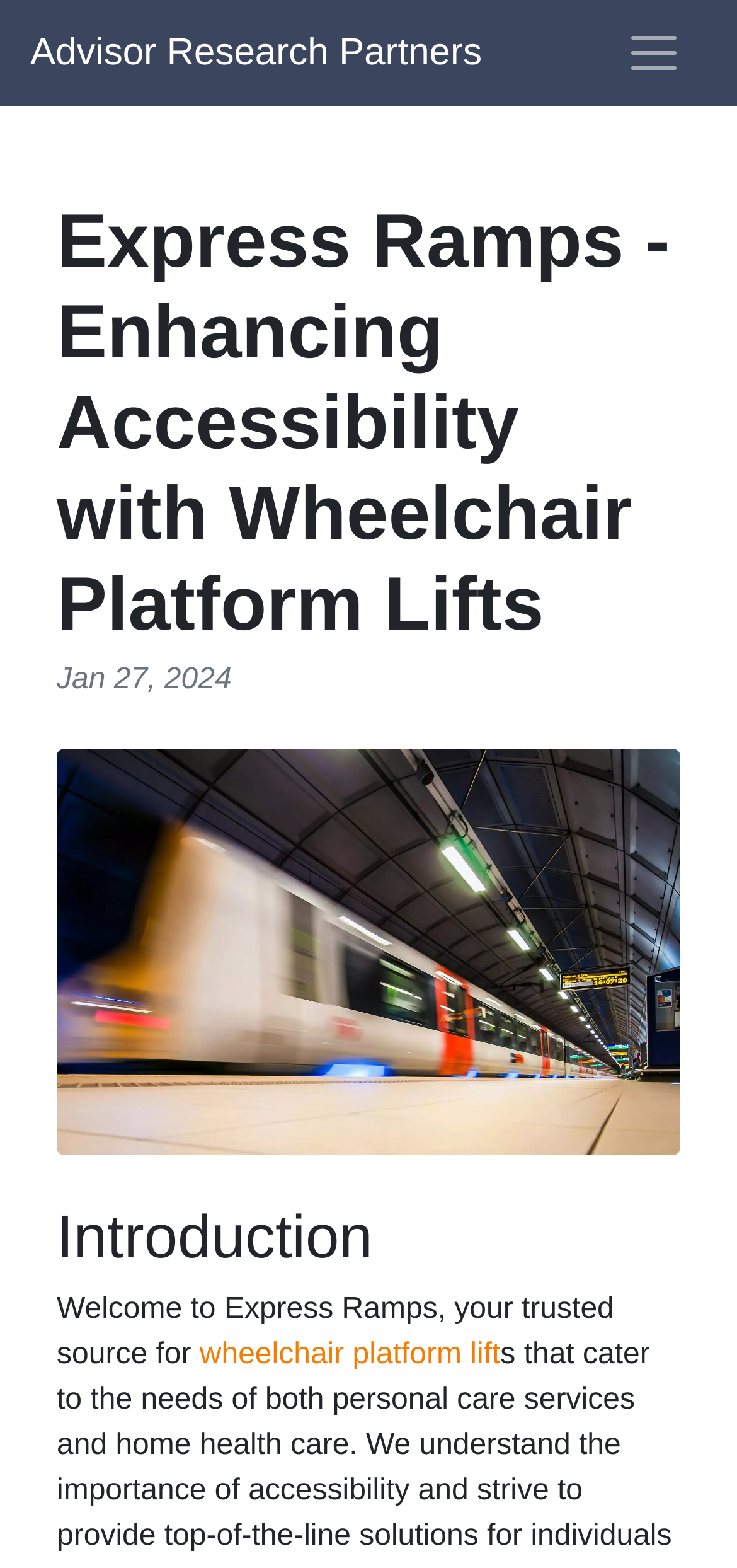Examine the image carefully and respond to the question with a detailed answer: 
What is the purpose of the button at the top right corner?

The button at the top right corner is used to toggle navigation, as indicated by its description and its location, which suggests it is related to the navigation menu.